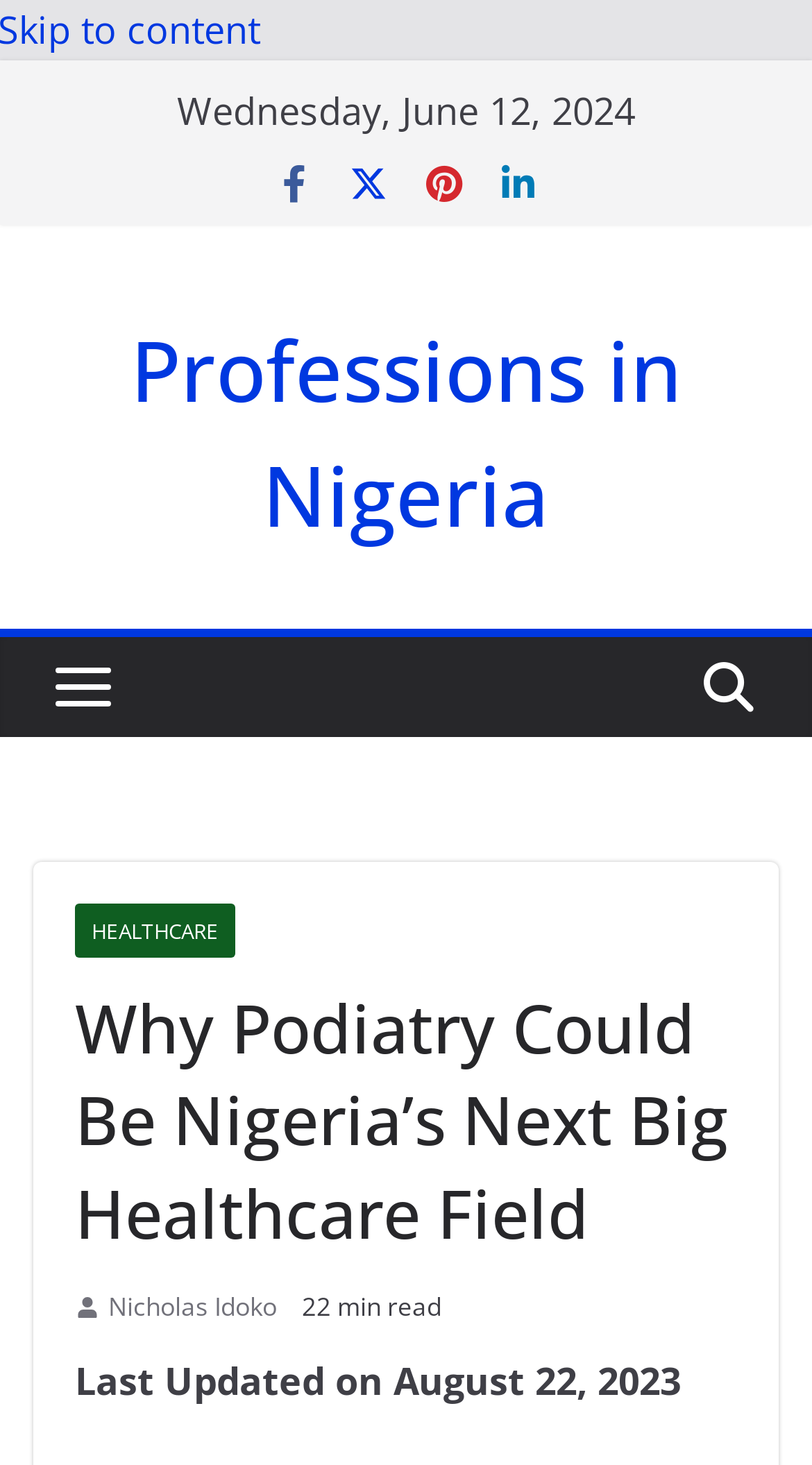Summarize the webpage with intricate details.

The webpage appears to be an article discussing the potential of podiatry in Nigeria's medical landscape. At the top of the page, there is a date "Wednesday, June 12, 2024" and a row of social media links, including Facebook, Twitter, Pinterest, and LinkedIn, positioned horizontally across the page.

Below the social media links, there is a heading "Professions in Nigeria" with a link to the same title. A menu button is located to the left of this heading, accompanied by a small image. 

The main content of the article is headed by a title "Why Podiatry Could Be Nigeria’s Next Big Healthcare Field", which is positioned near the top of the page. Below the title, there is a small image, followed by the author's name "Nicholas Idoko" and a text indicating the reading time "22 min read". 

At the very bottom of the page, there is a text stating "Last Updated on August 22, 2023".